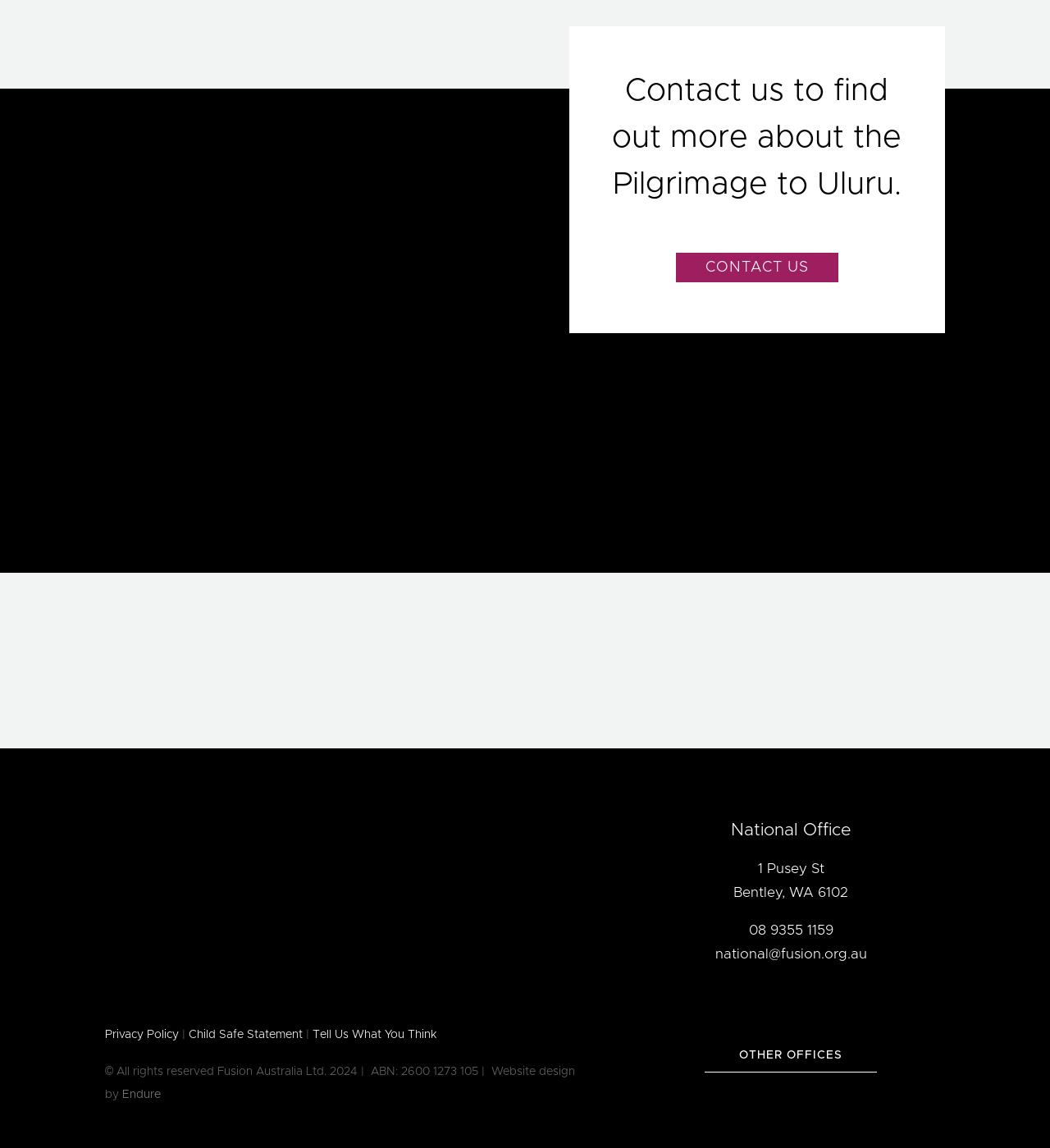Kindly determine the bounding box coordinates of the area that needs to be clicked to fulfill this instruction: "View the National Office address".

[0.722, 0.751, 0.785, 0.763]